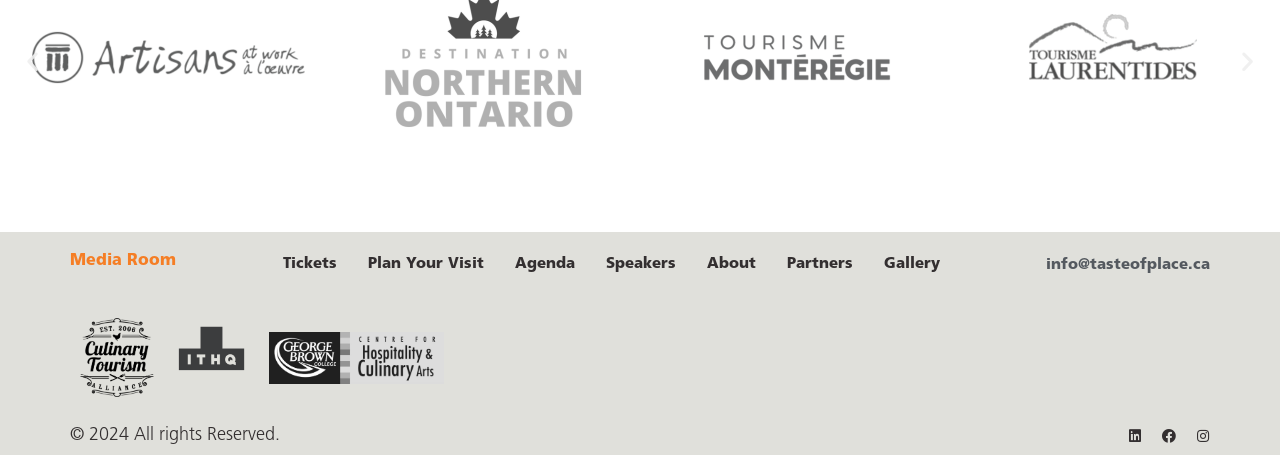For the given element description Tickets, determine the bounding box coordinates of the UI element. The coordinates should follow the format (top-left x, top-left y, bottom-right x, bottom-right y) and be within the range of 0 to 1.

[0.221, 0.533, 0.263, 0.634]